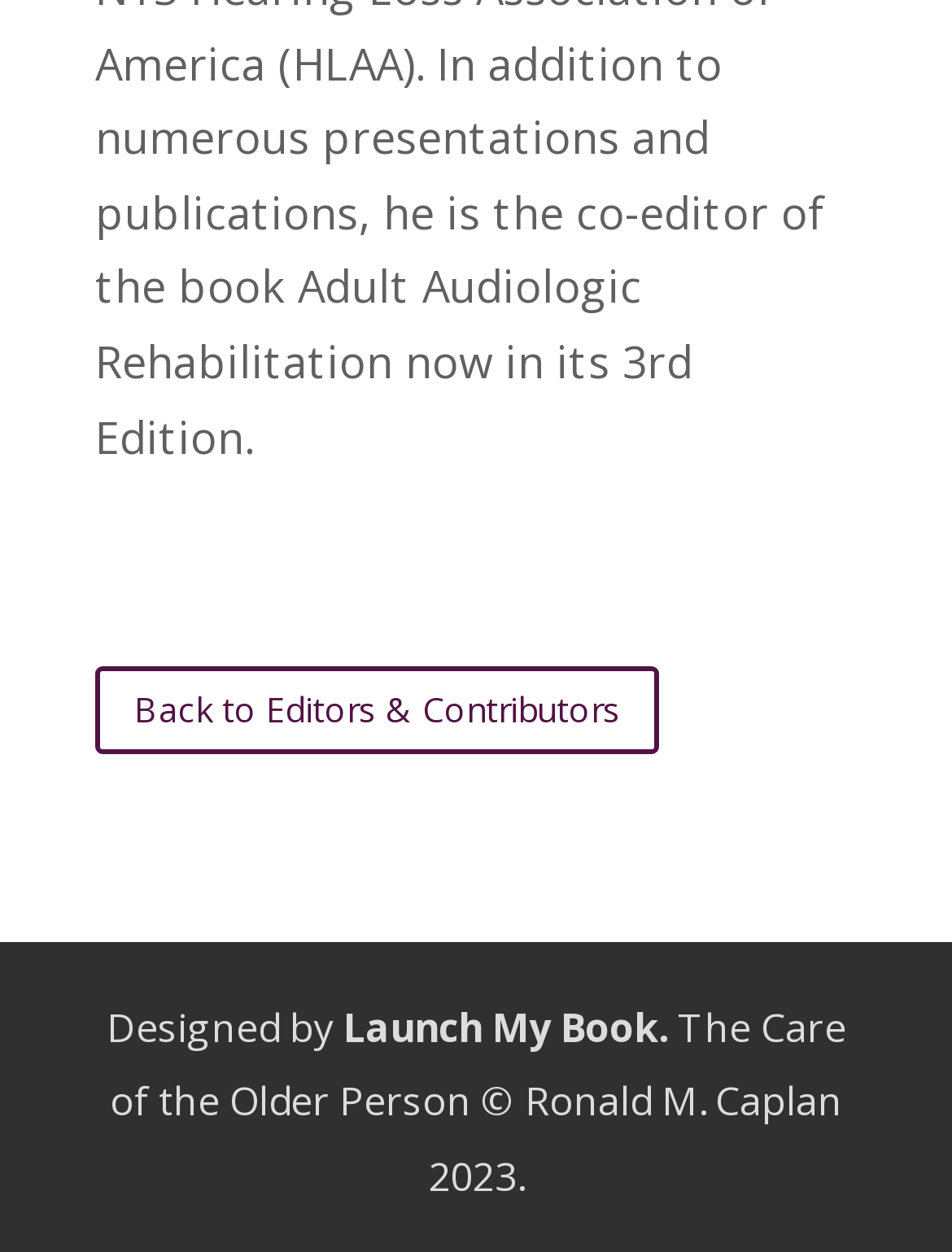Determine the bounding box for the described HTML element: "Automobile, Parts & Spares". Ensure the coordinates are four float numbers between 0 and 1 in the format [left, top, right, bottom].

None